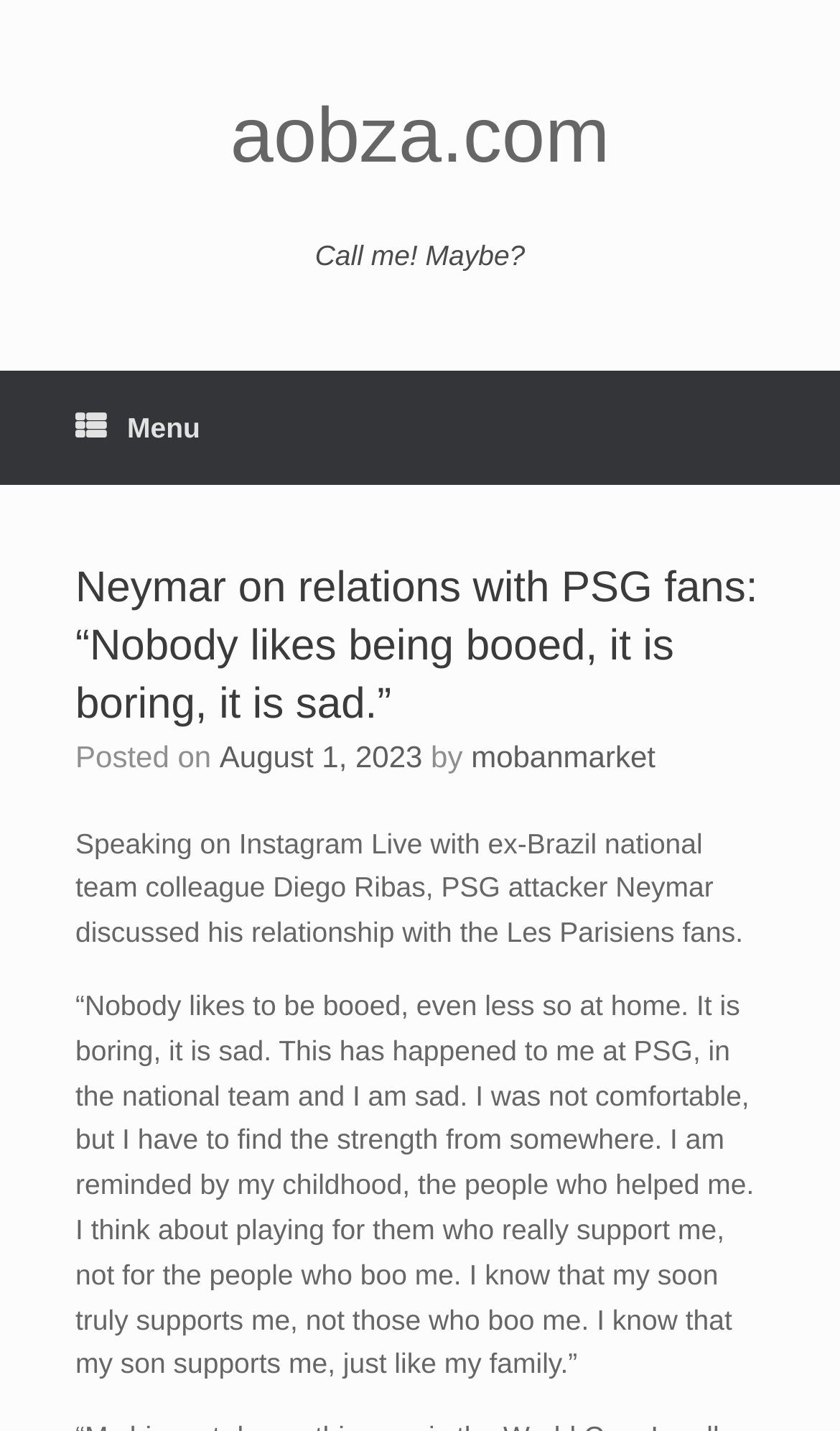Please determine the headline of the webpage and provide its content.

Neymar on relations with PSG fans: “Nobody likes being booed, it is boring, it is sad.”